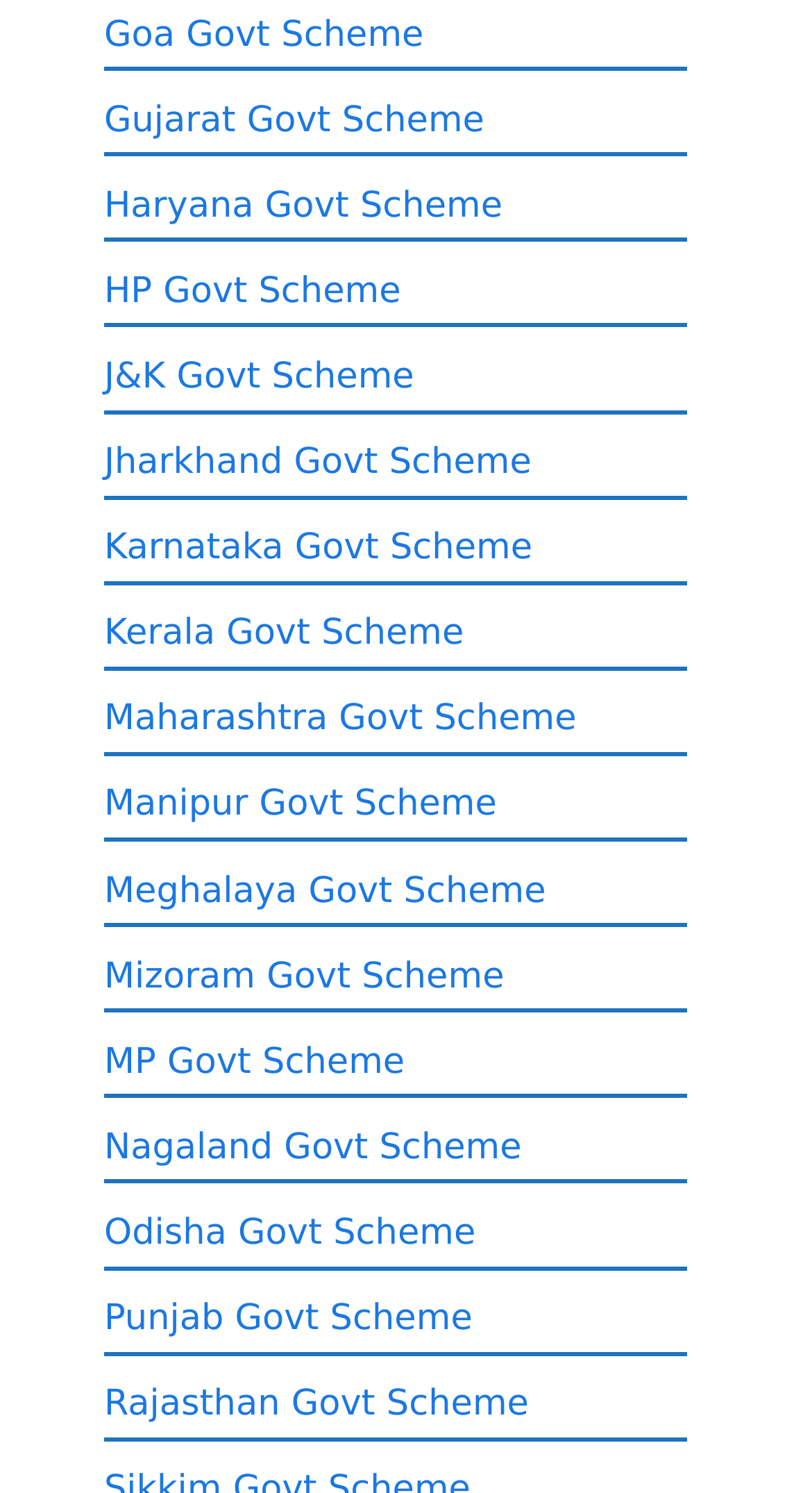Could you specify the bounding box coordinates for the clickable section to complete the following instruction: "View Goa Govt Scheme"?

[0.128, 0.009, 0.522, 0.037]